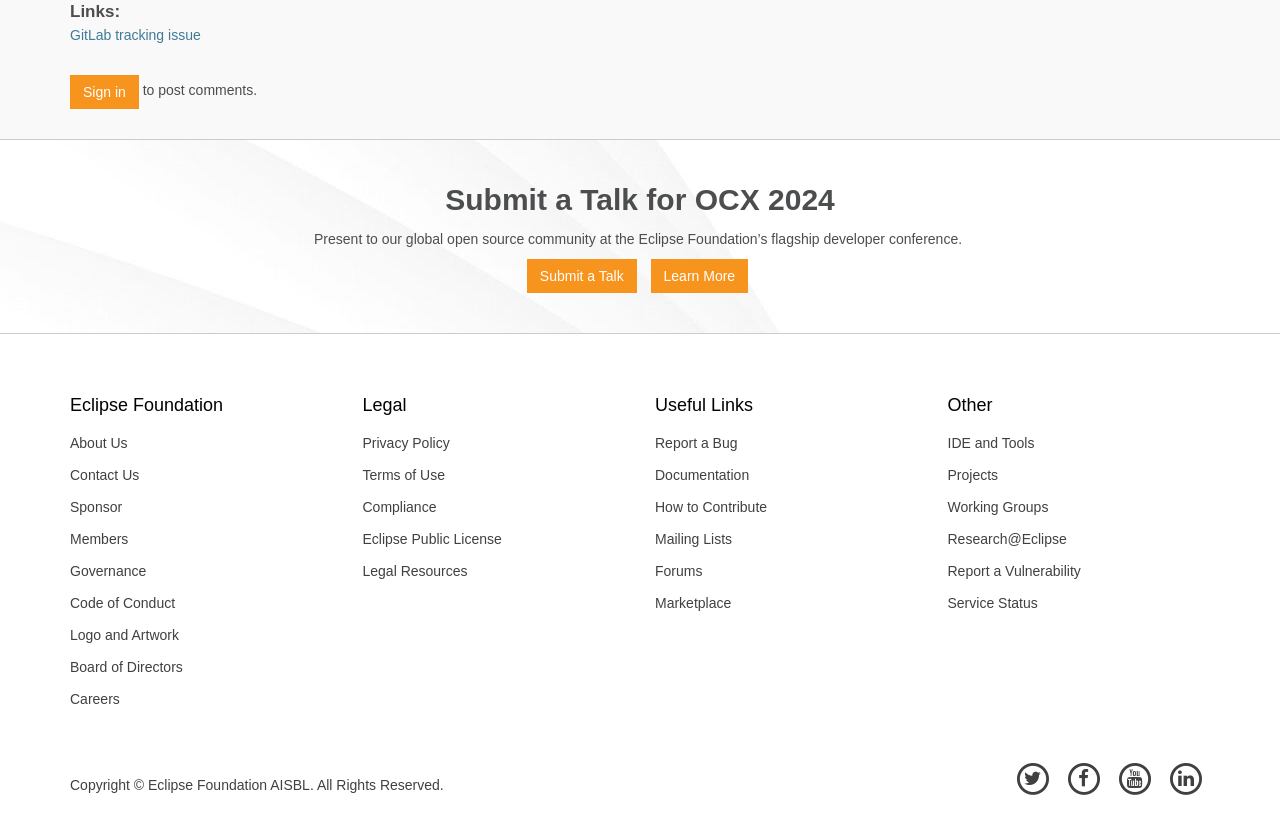What type of links are available in the footer?
Please provide a comprehensive answer to the question based on the webpage screenshot.

The footer of the webpage contains various links, including 'Useful Links' such as 'Report a Bug' and 'Documentation', as well as 'Legal' links such as 'Privacy Policy' and 'Terms of Use', indicating that the webpage provides access to a range of resources and legal information.